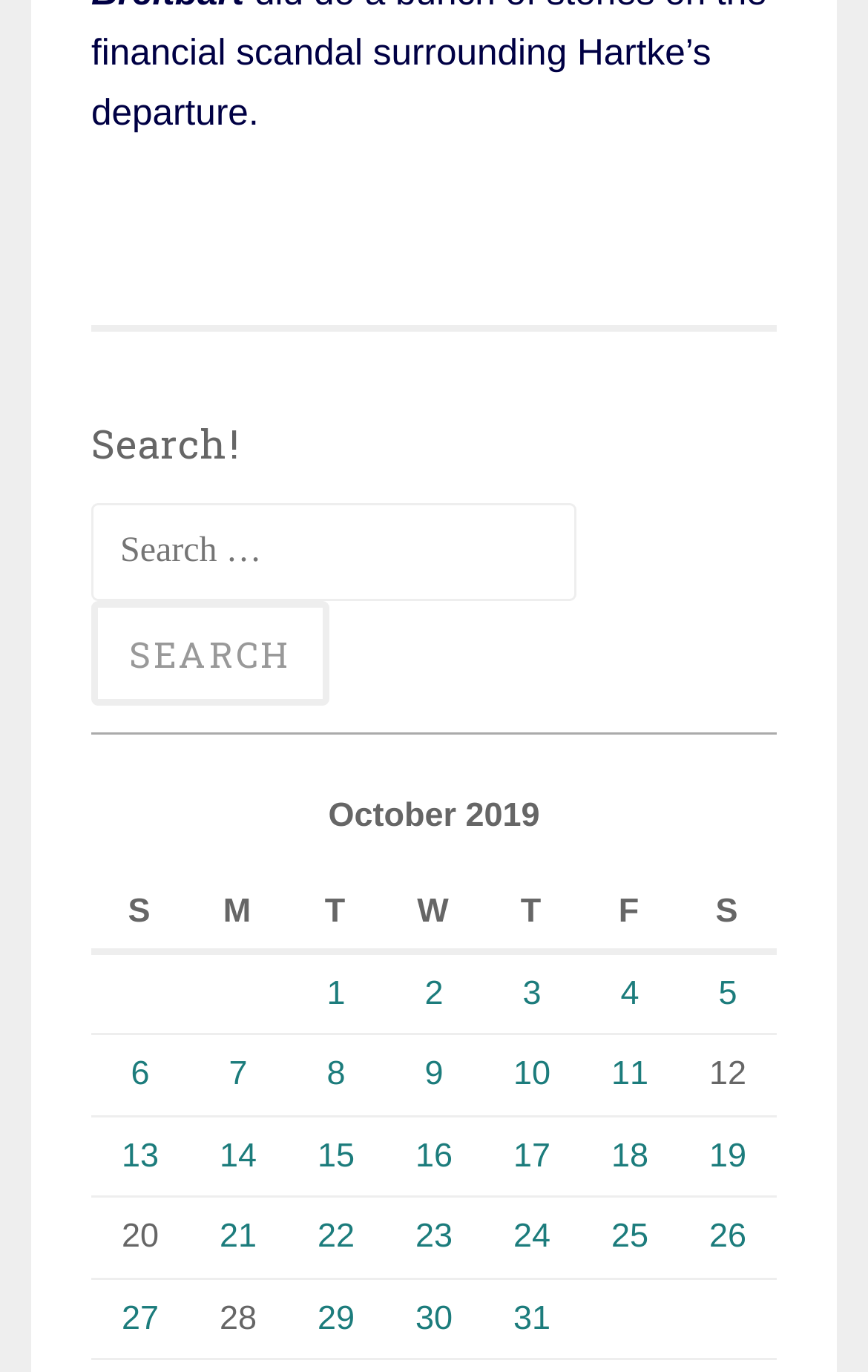Use a single word or phrase to answer the following:
How many columns are in the table?

7